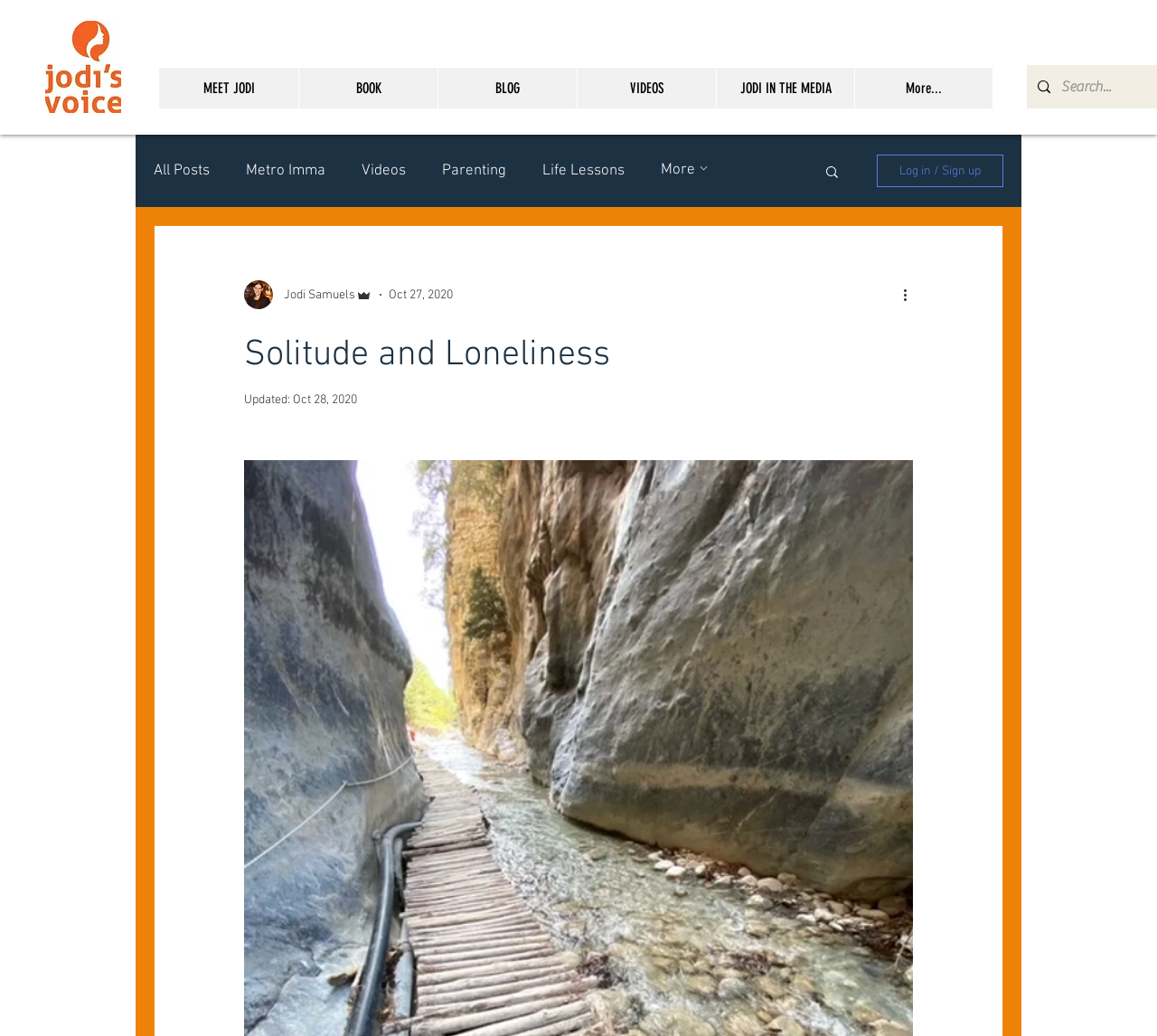Given the description "All Posts", determine the bounding box of the corresponding UI element.

[0.133, 0.156, 0.181, 0.174]